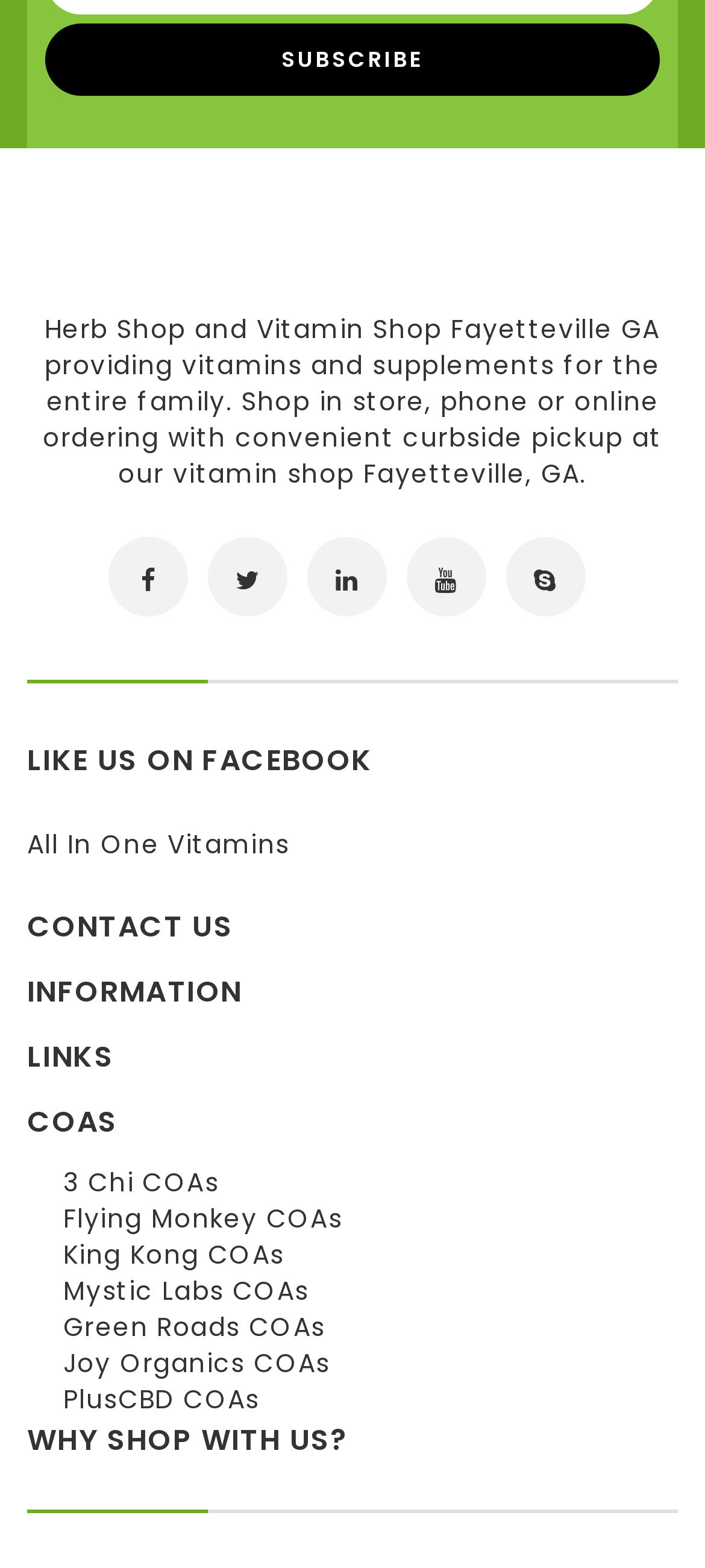Refer to the image and provide an in-depth answer to the question: 
How many sections are there below the main description?

There are five sections below the main description, which can be identified by the headings 'LIKE US ON FACEBOOK', 'CONTACT US', 'INFORMATION', 'LINKS', and 'WHY SHOP WITH US?'.